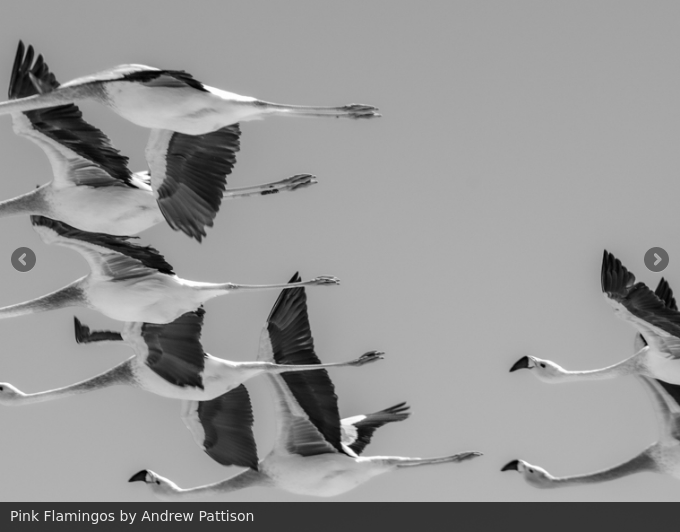Describe every detail you can see in the image.

The image showcases a striking monochrome photograph of a group of pink flamingos in flight. The composition captures the elegant motion of the birds as they soar across a pale background, emphasizing their long necks and elongated wings. Titled "Pink Flamingos" and credited to photographer Andrew Pattison, the artwork likely forms part of a larger collection featured by the Uckfield Camera Club. This dynamic shot exemplifies the grace and beauty of these remarkable birds, encapsulated in a moment of synchronized flight.